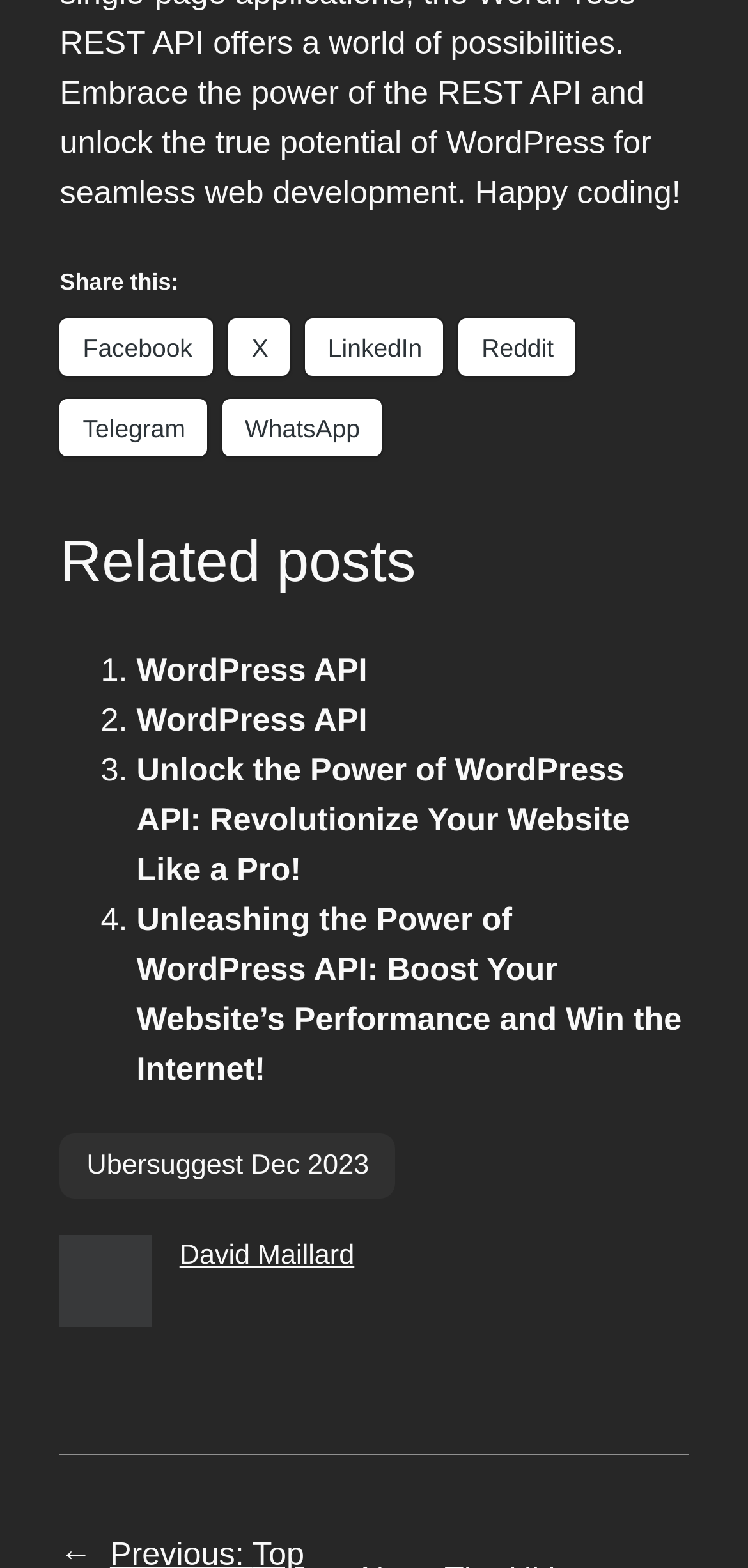From the screenshot, find the bounding box of the UI element matching this description: "WordPress API". Supply the bounding box coordinates in the form [left, top, right, bottom], each a float between 0 and 1.

[0.183, 0.448, 0.491, 0.471]